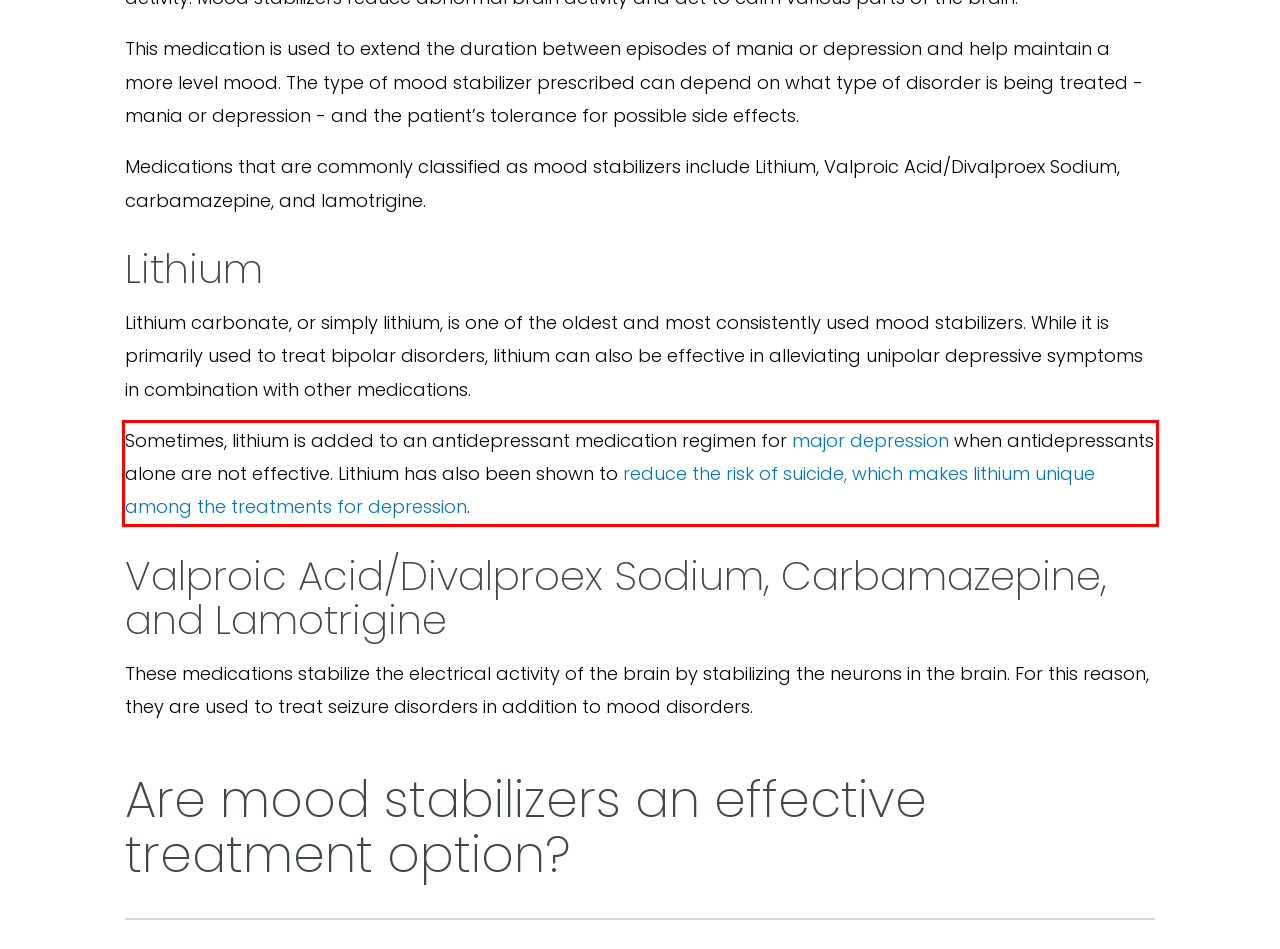You have a screenshot of a webpage where a UI element is enclosed in a red rectangle. Perform OCR to capture the text inside this red rectangle.

Sometimes, lithium is added to an antidepressant medication regimen for major depression when antidepressants alone are not effective. Lithium has also been shown to reduce the risk of suicide, which makes lithium unique among the treatments for depression.